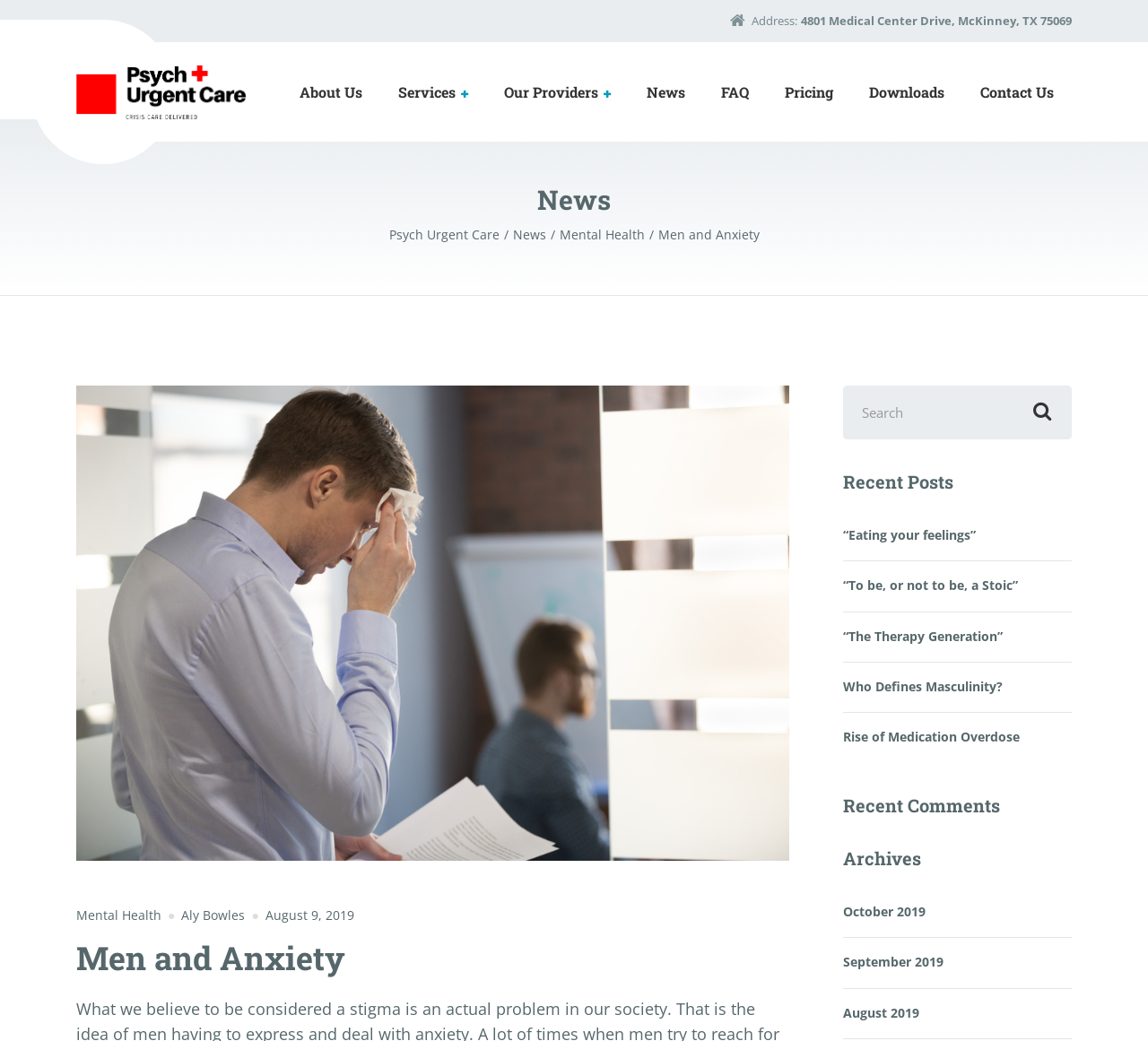Provide the bounding box coordinates of the section that needs to be clicked to accomplish the following instruction: "Read the news about men and anxiety."

[0.573, 0.217, 0.661, 0.234]